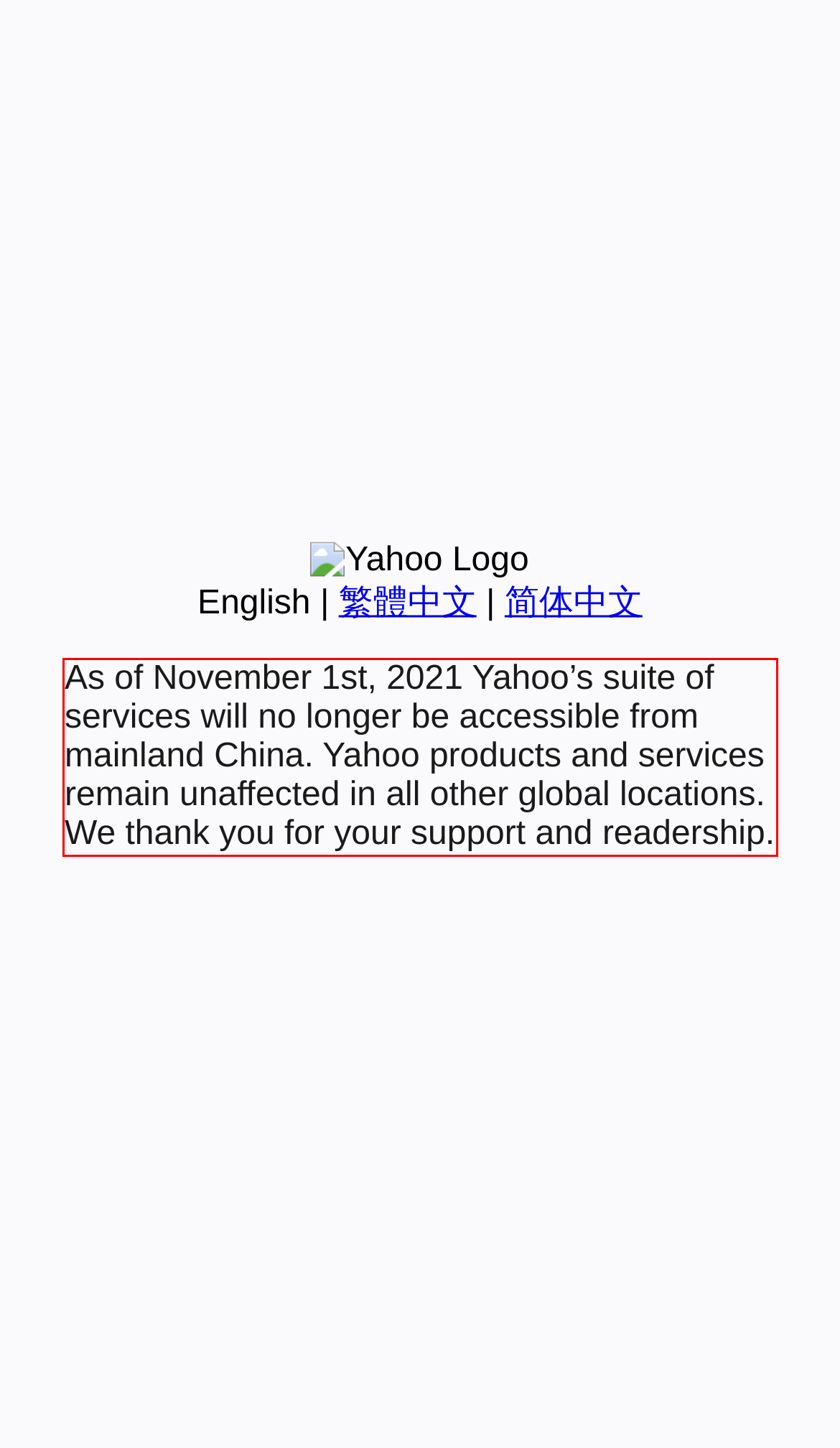View the screenshot of the webpage and identify the UI element surrounded by a red bounding box. Extract the text contained within this red bounding box.

As of November 1st, 2021 Yahoo’s suite of services will no longer be accessible from mainland China. Yahoo products and services remain unaffected in all other global locations. We thank you for your support and readership.